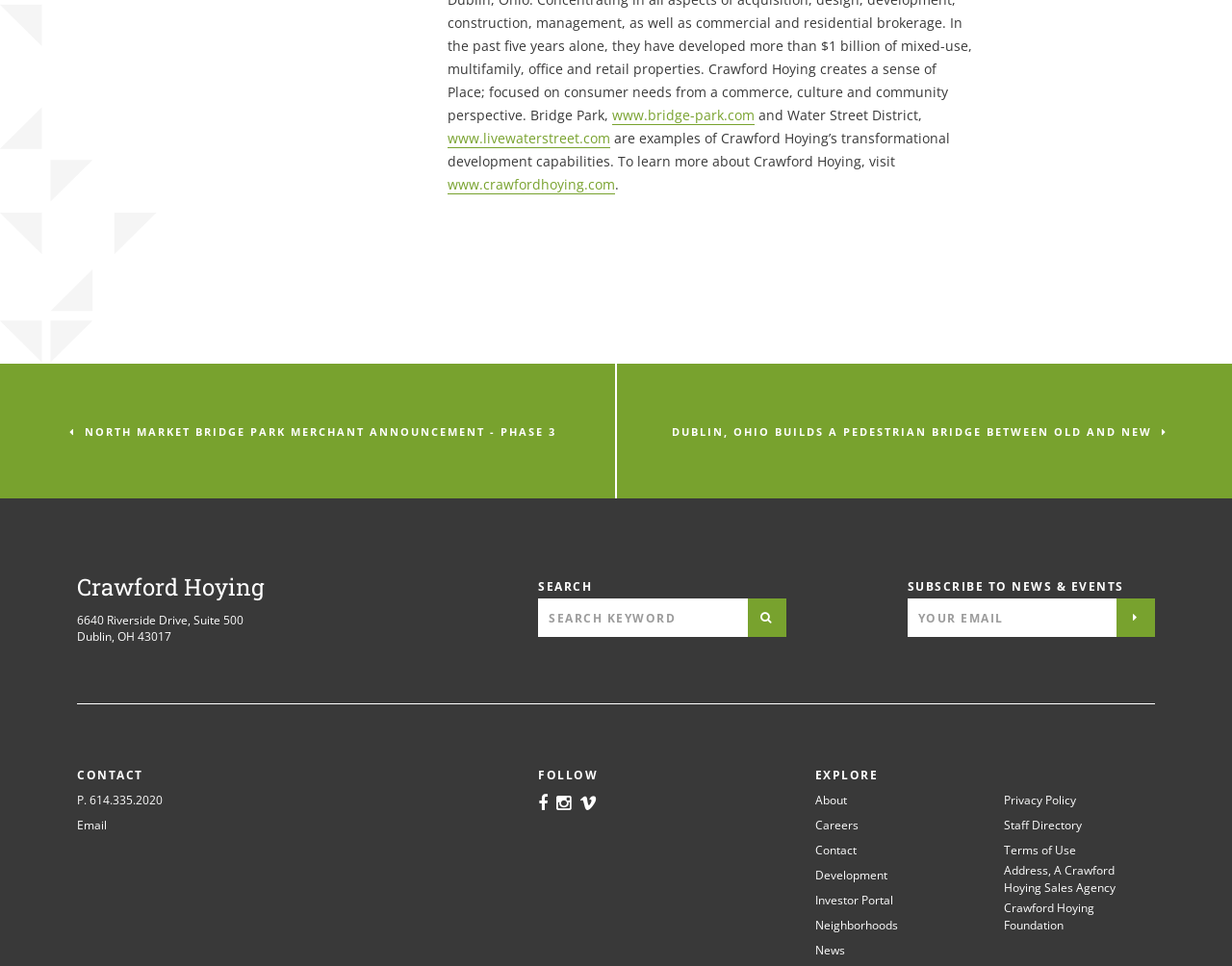What is the phone number of Crawford Hoying?
Provide a detailed answer to the question, using the image to inform your response.

The phone number is mentioned in the static text element with the text 'P. 614.335.2020', which is located in the link element with the text 'Phone' and has the bounding box coordinates [0.062, 0.82, 0.132, 0.837].